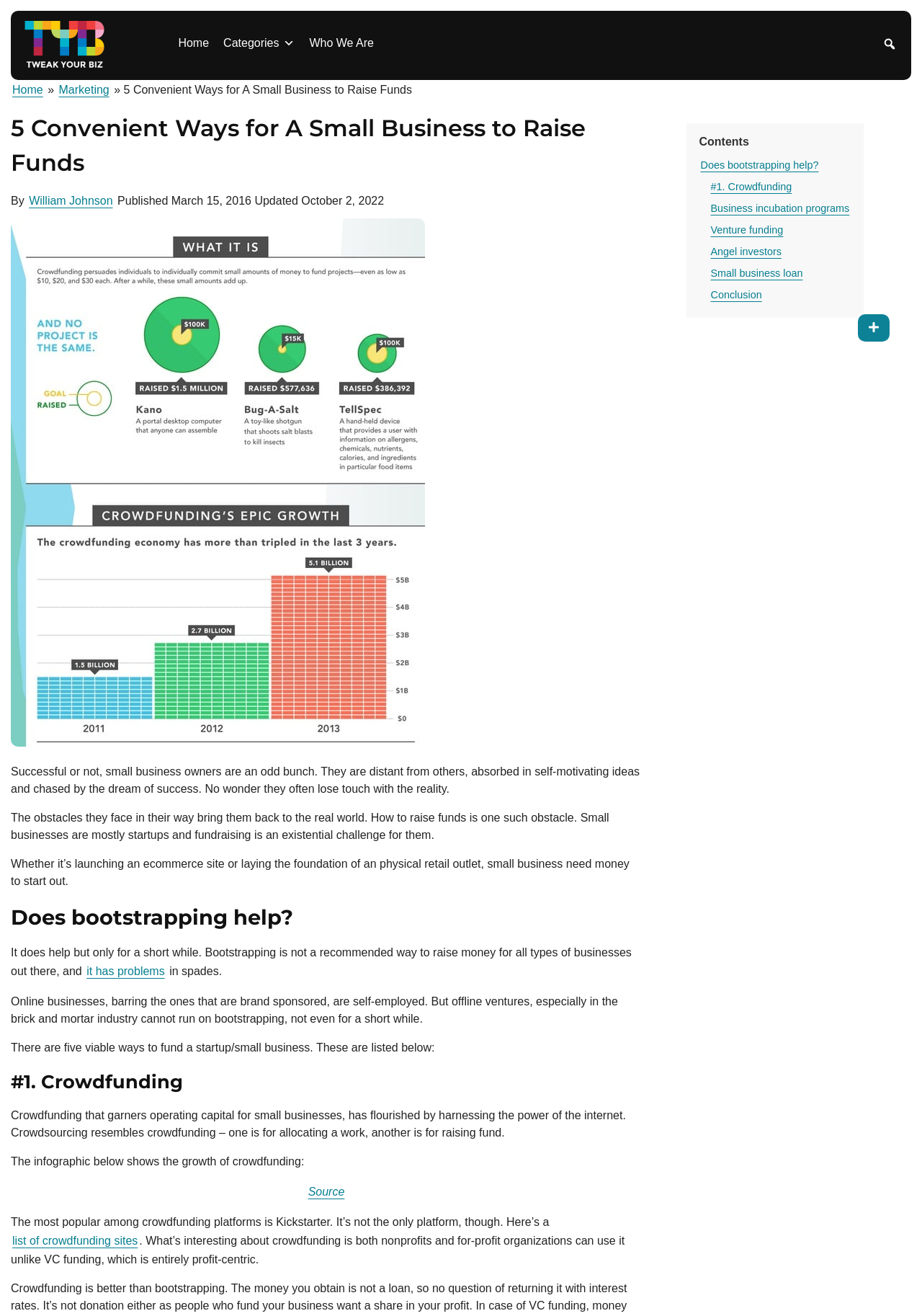How many crowdfunding platforms are mentioned in the article?
Please give a well-detailed answer to the question.

The article mentions Kickstarter as a popular crowdfunding platform, but also mentions that it's not the only platform, and provides a link to a list of crowdfunding sites, implying that there are more than one platform available.